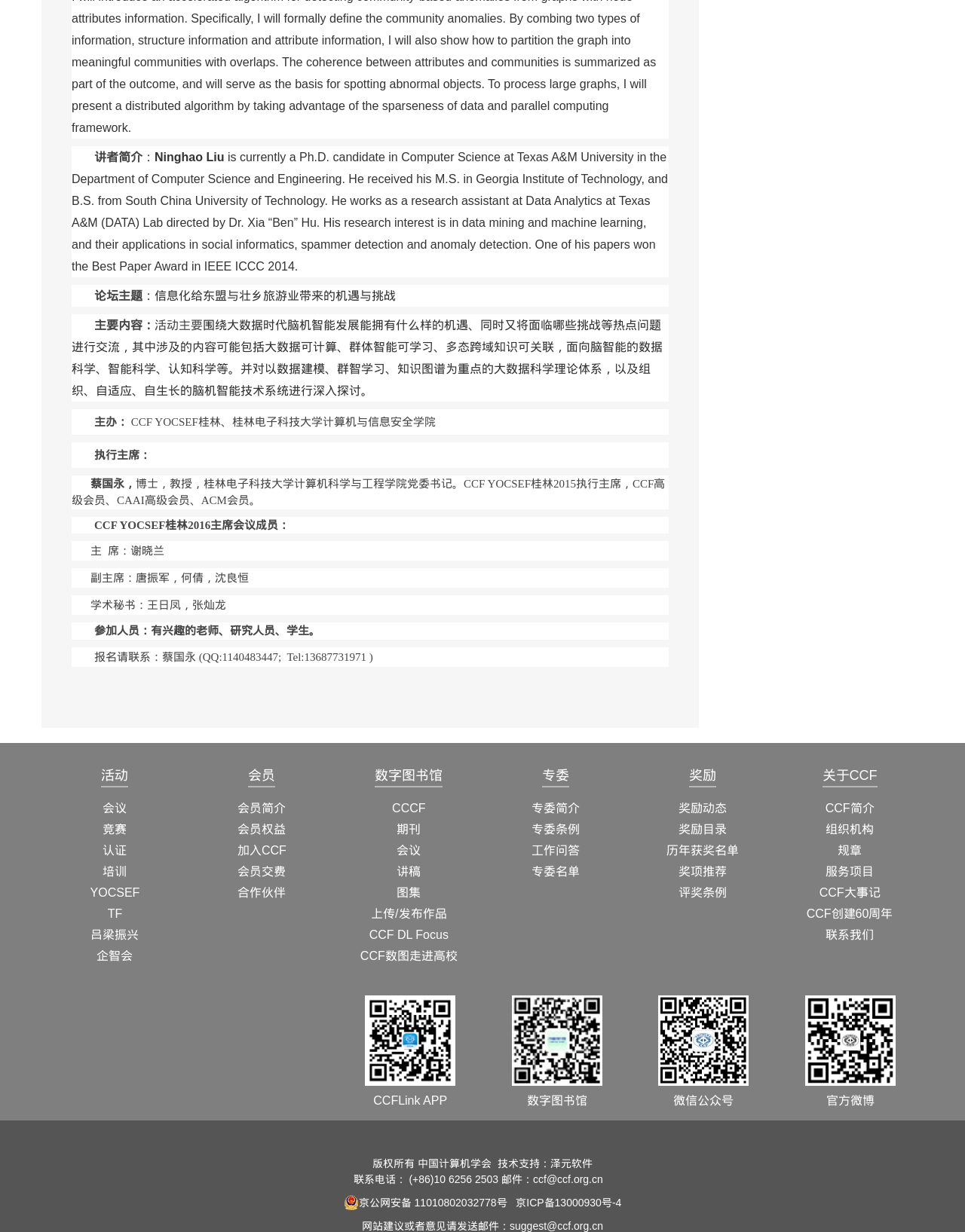What is Ninghao Liu's current occupation?
Based on the image, give a one-word or short phrase answer.

Ph.D. candidate